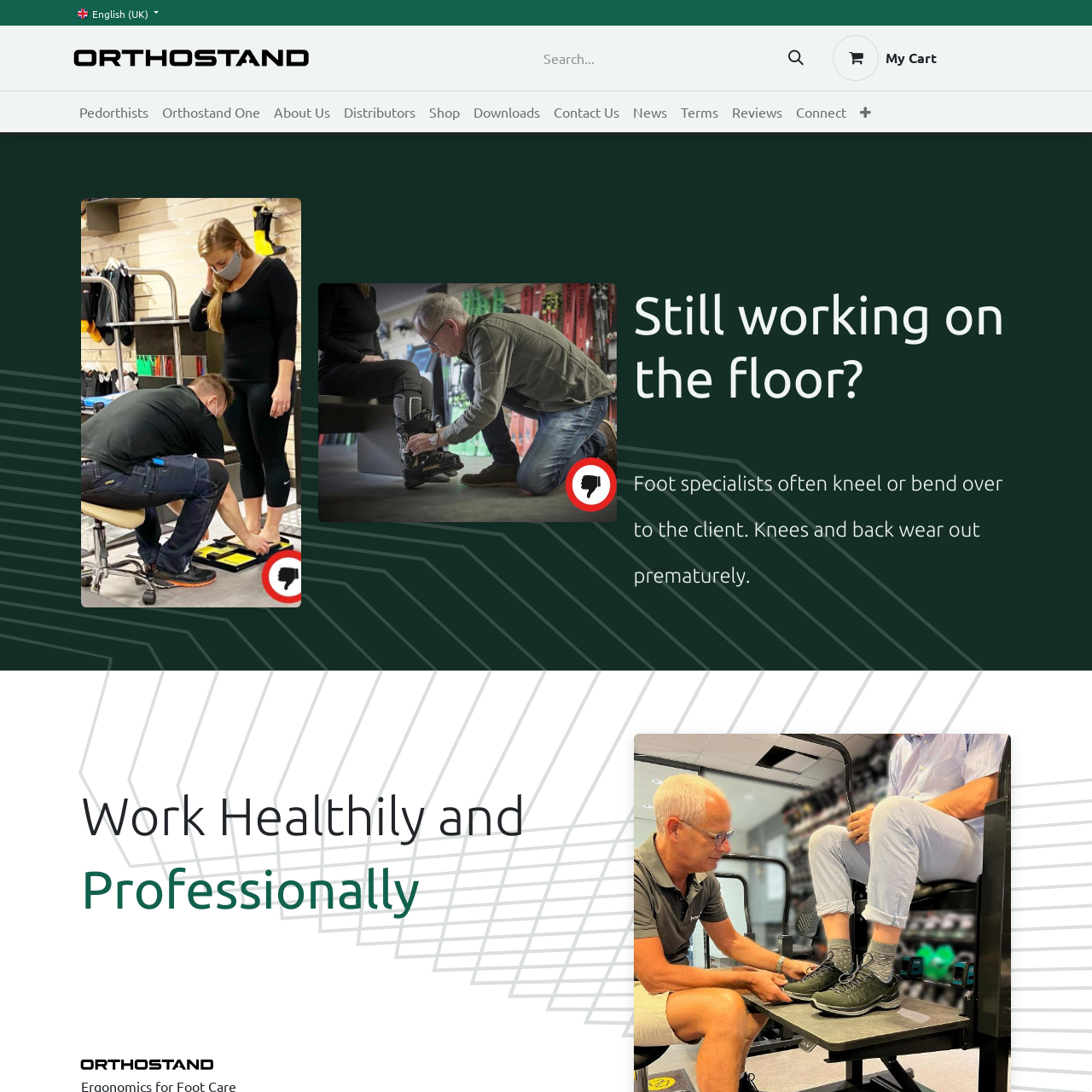Refer to the screenshot and answer the following question in detail:
What is the language of the website?

The language of the website can be determined by looking at the button 'English (UK)' in the top navigation bar, which indicates that the website is currently set to English (UK) language.